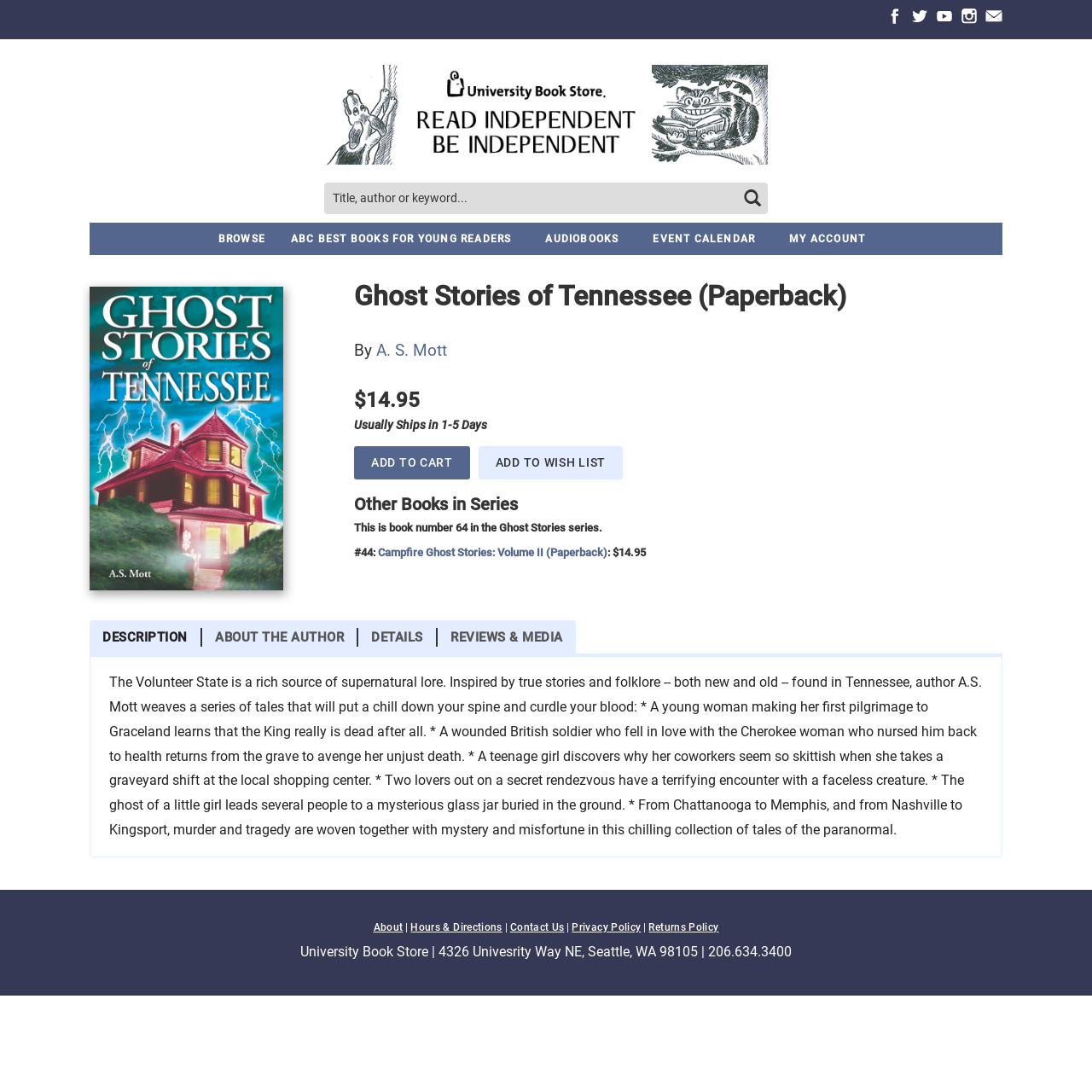What is the author of the book?
Please provide a detailed and thorough answer to the question.

The author of the book can be found in the main content section of the webpage, where the book details are listed. Specifically, it is mentioned in the link element with the text 'A. S. Mott'.